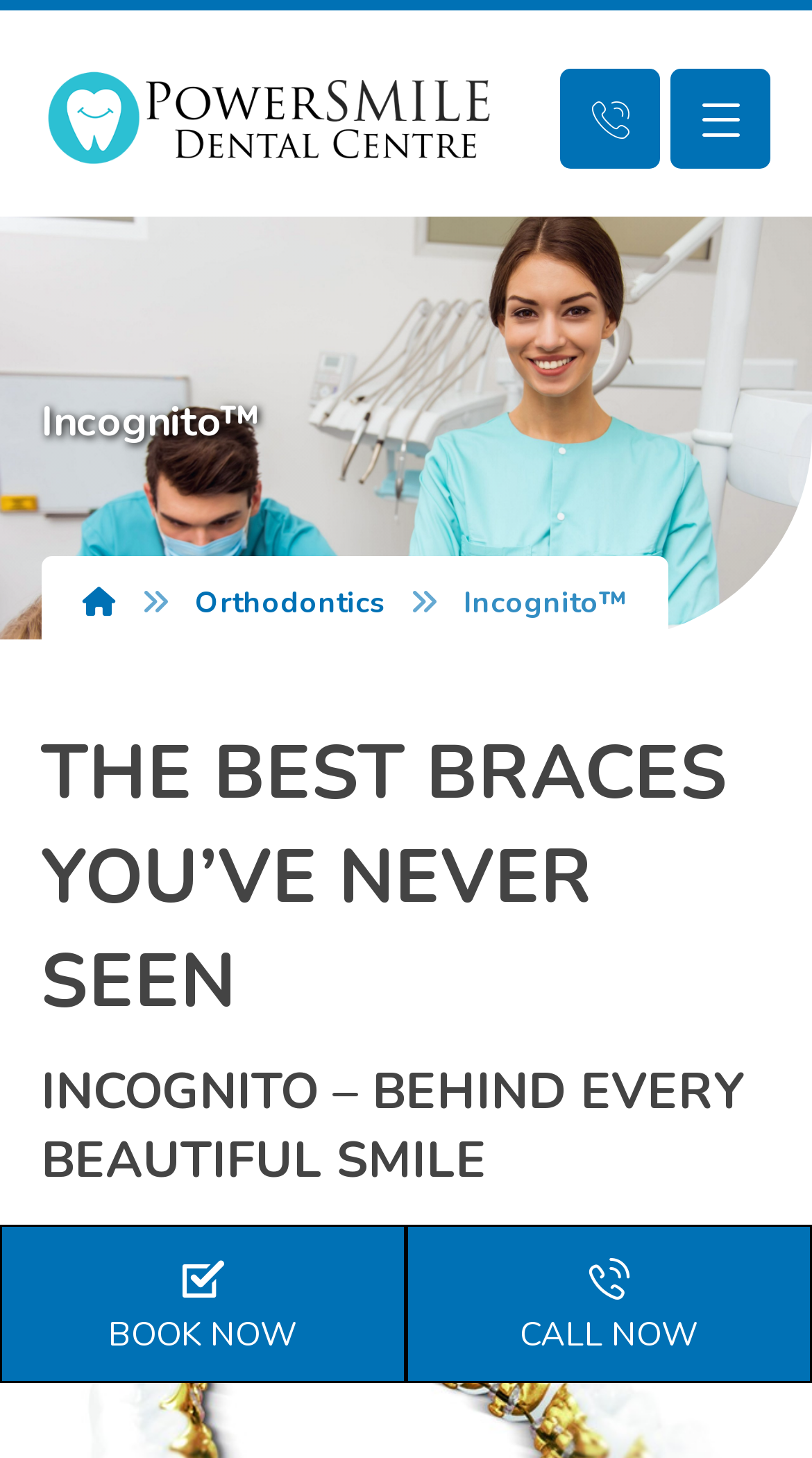Bounding box coordinates should be provided in the format (top-left x, top-left y, bottom-right x, bottom-right y) with all values between 0 and 1. Identify the bounding box for this UI element: Incognito™

[0.571, 0.399, 0.771, 0.427]